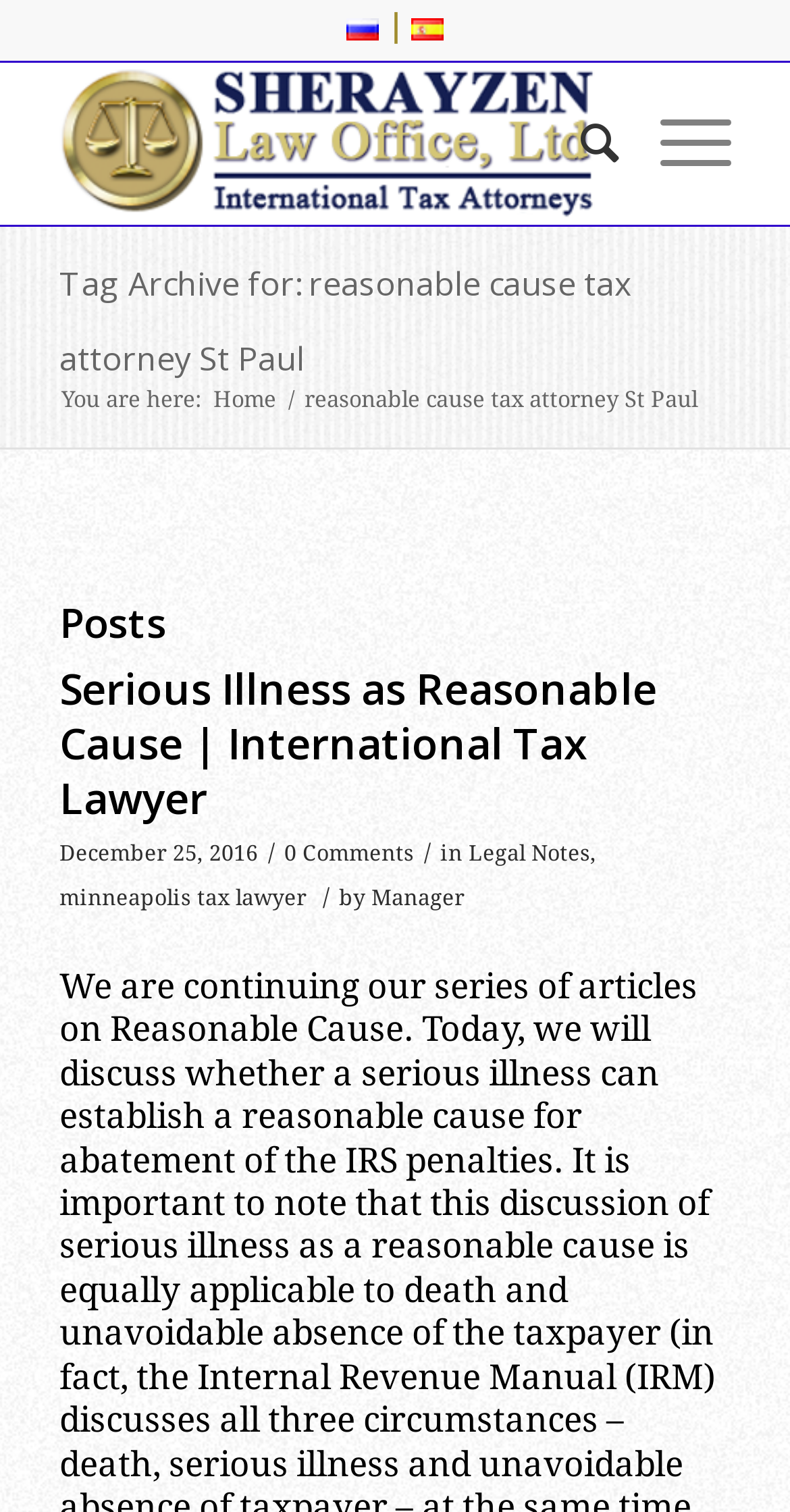What is the date of the post 'Serious Illness as Reasonable Cause | International Tax Lawyer'?
Based on the visual details in the image, please answer the question thoroughly.

I found the answer by looking at the time element below the title of the post, which shows the date 'December 25, 2016'.